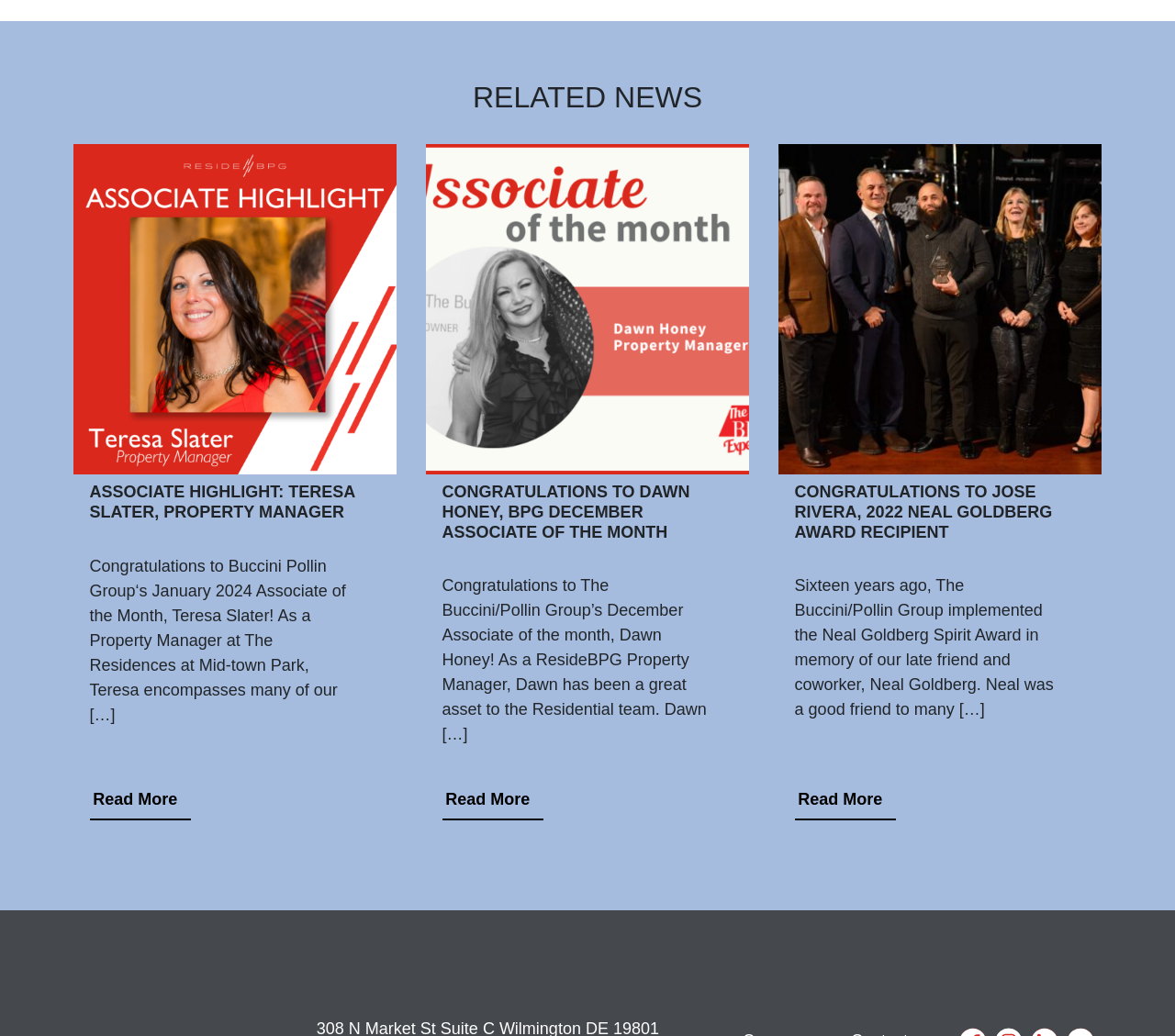What is the position of Teresa Slater? Based on the image, give a response in one word or a short phrase.

Property Manager